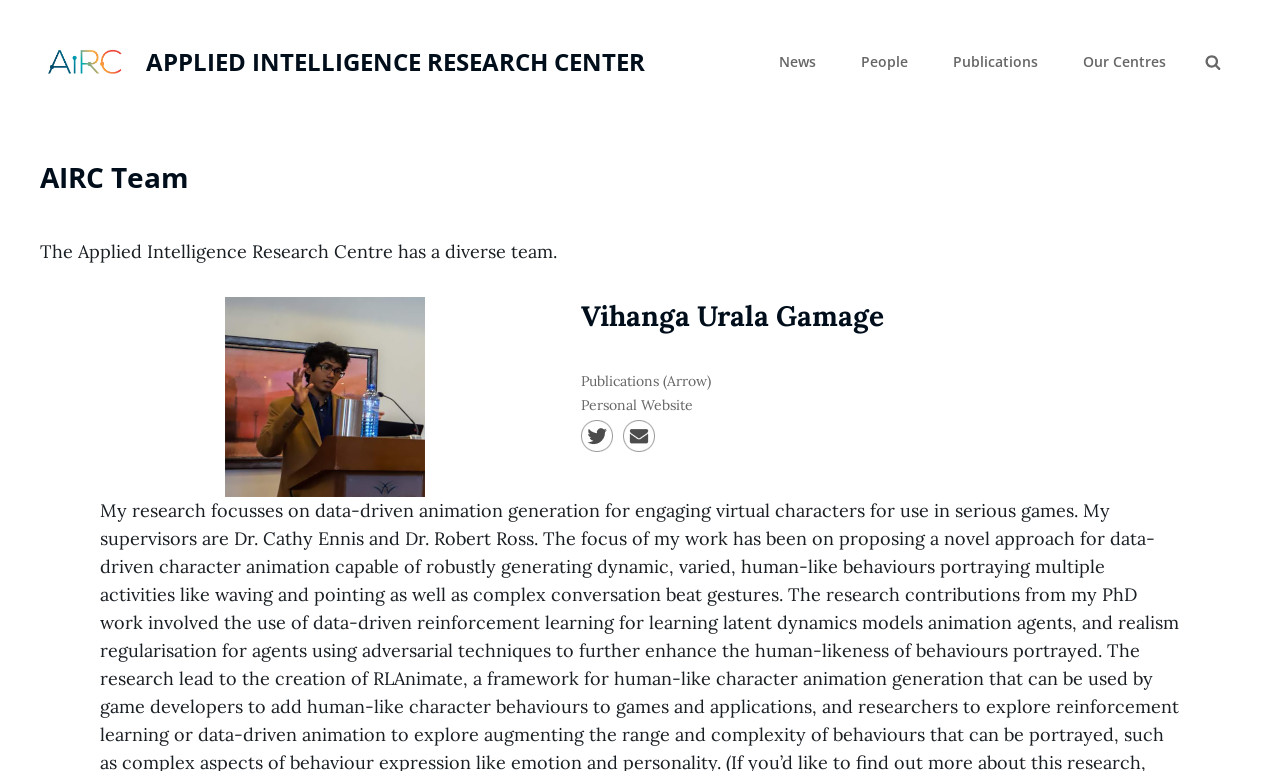How many social media links are there for a team member?
Offer a detailed and exhaustive answer to the question.

I found the links 'Twitter' and 'Email' under the team member's information, which are social media links, so there are 2 social media links.